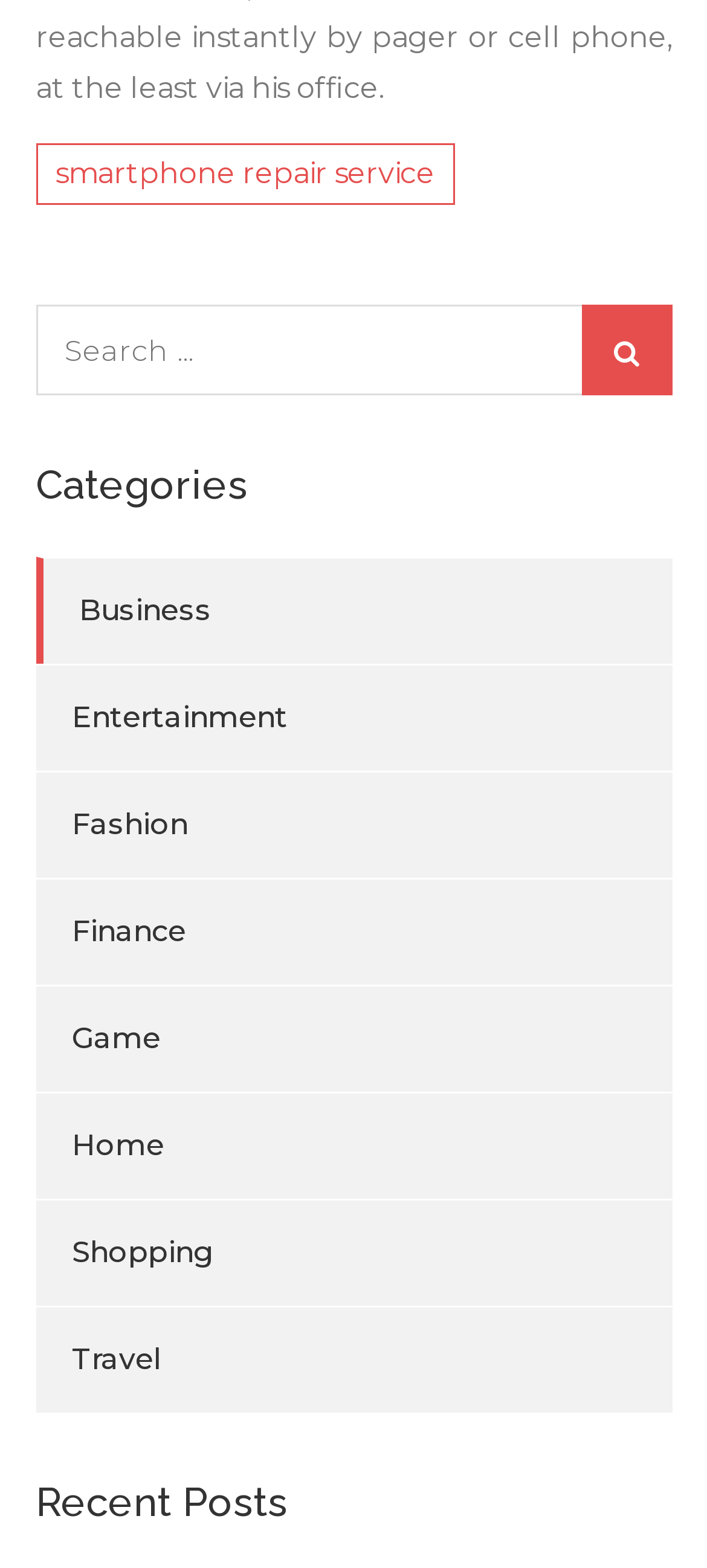Please determine the bounding box coordinates of the element to click on in order to accomplish the following task: "Get smartphone repair service". Ensure the coordinates are four float numbers ranging from 0 to 1, i.e., [left, top, right, bottom].

[0.05, 0.092, 0.642, 0.131]